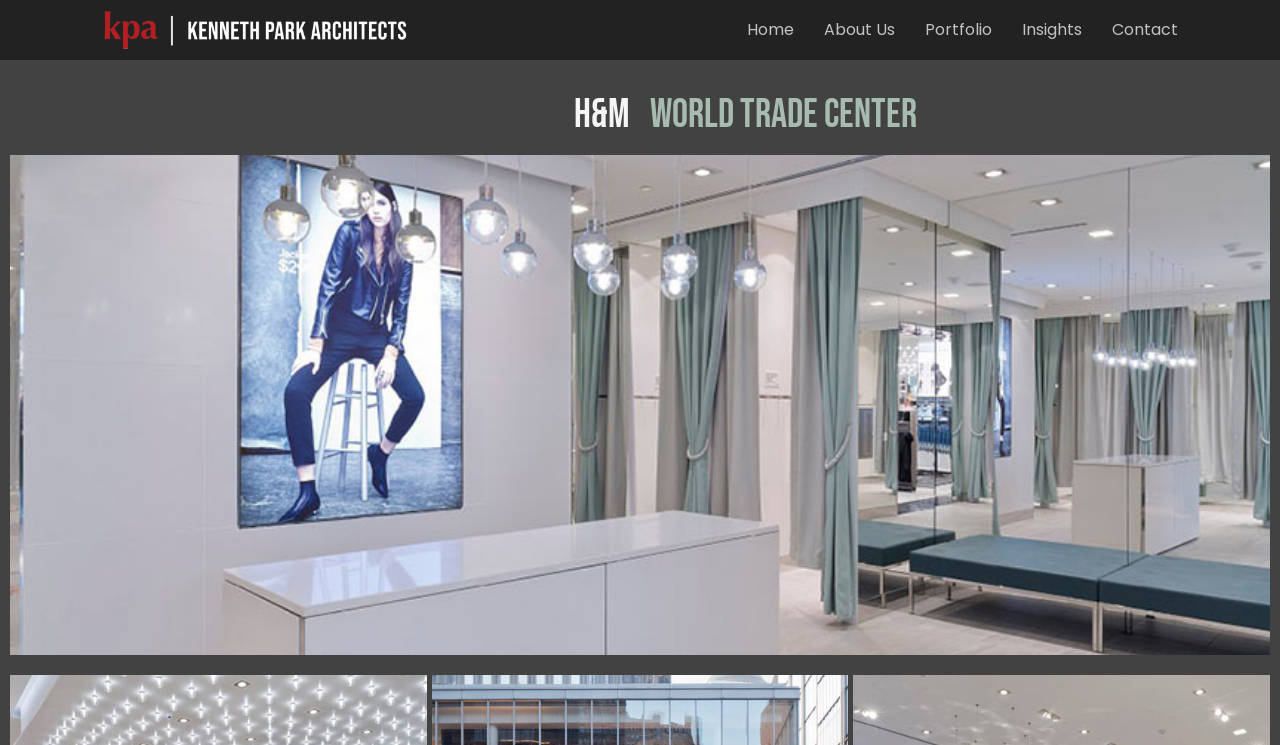What is the location of the H&M flagship store?
Using the details shown in the screenshot, provide a comprehensive answer to the question.

The webpage clearly mentions that the H&M flagship store is located in New York, NY, which is in the Financial District.